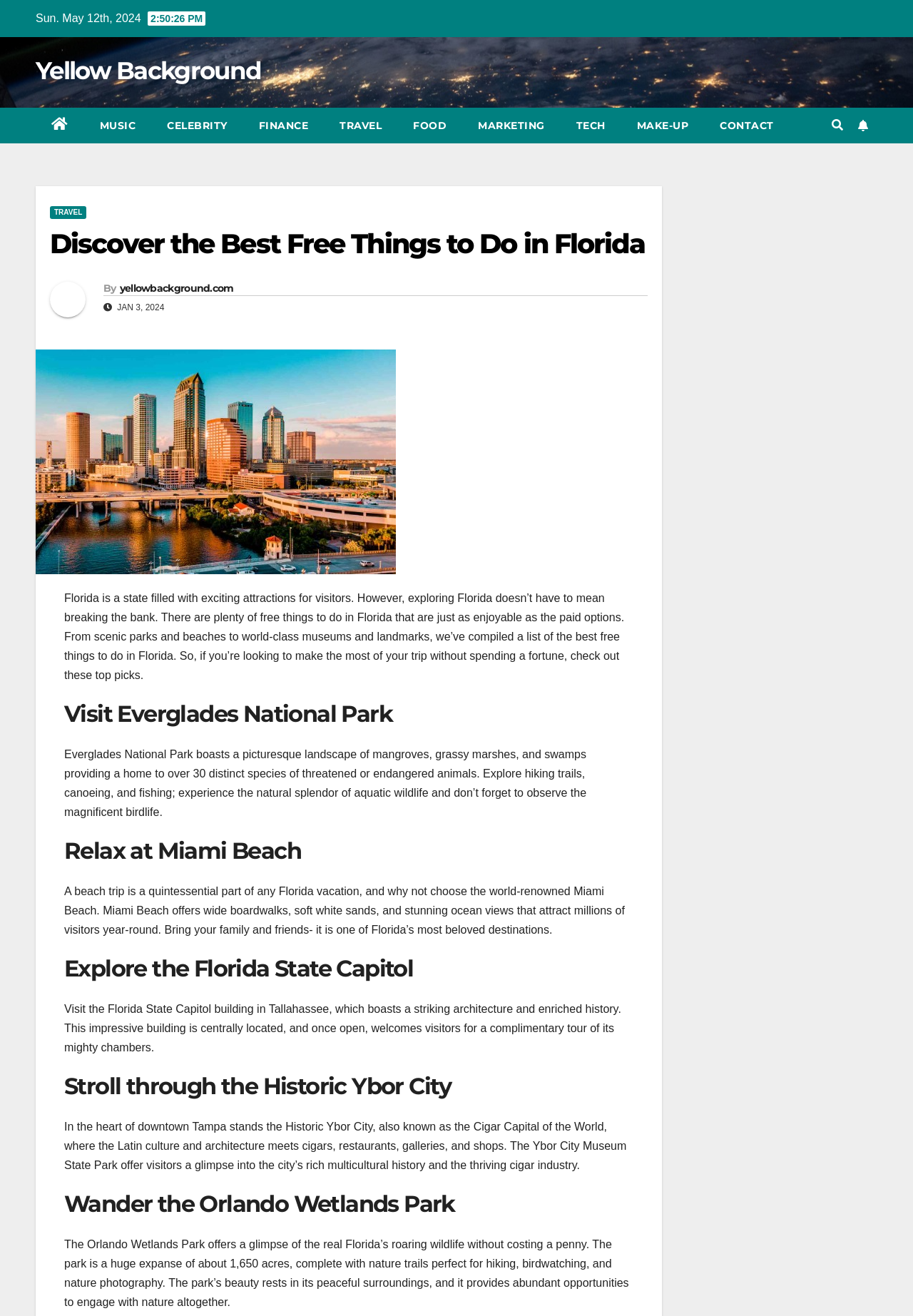How many images are on this webpage?
Observe the image and answer the question with a one-word or short phrase response.

1